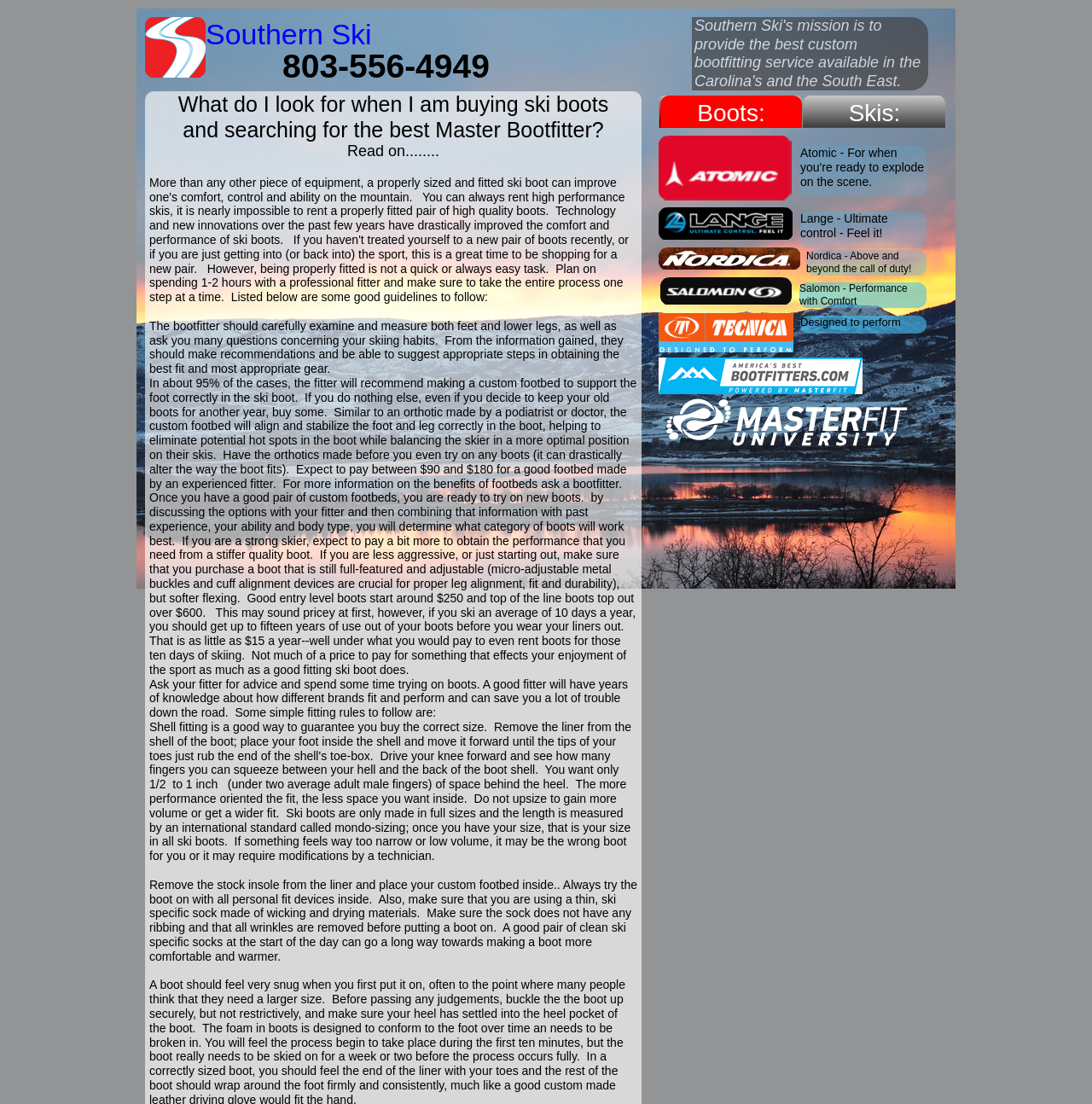What is the name of the ski boot brand that is described as 'Ultimate control - Feel it!'?
Refer to the image and provide a detailed answer to the question.

I found this information by looking at the static text element with the content 'Lange - Ultimate control - Feel it!' which is located in the tab panel 'Boots:'.